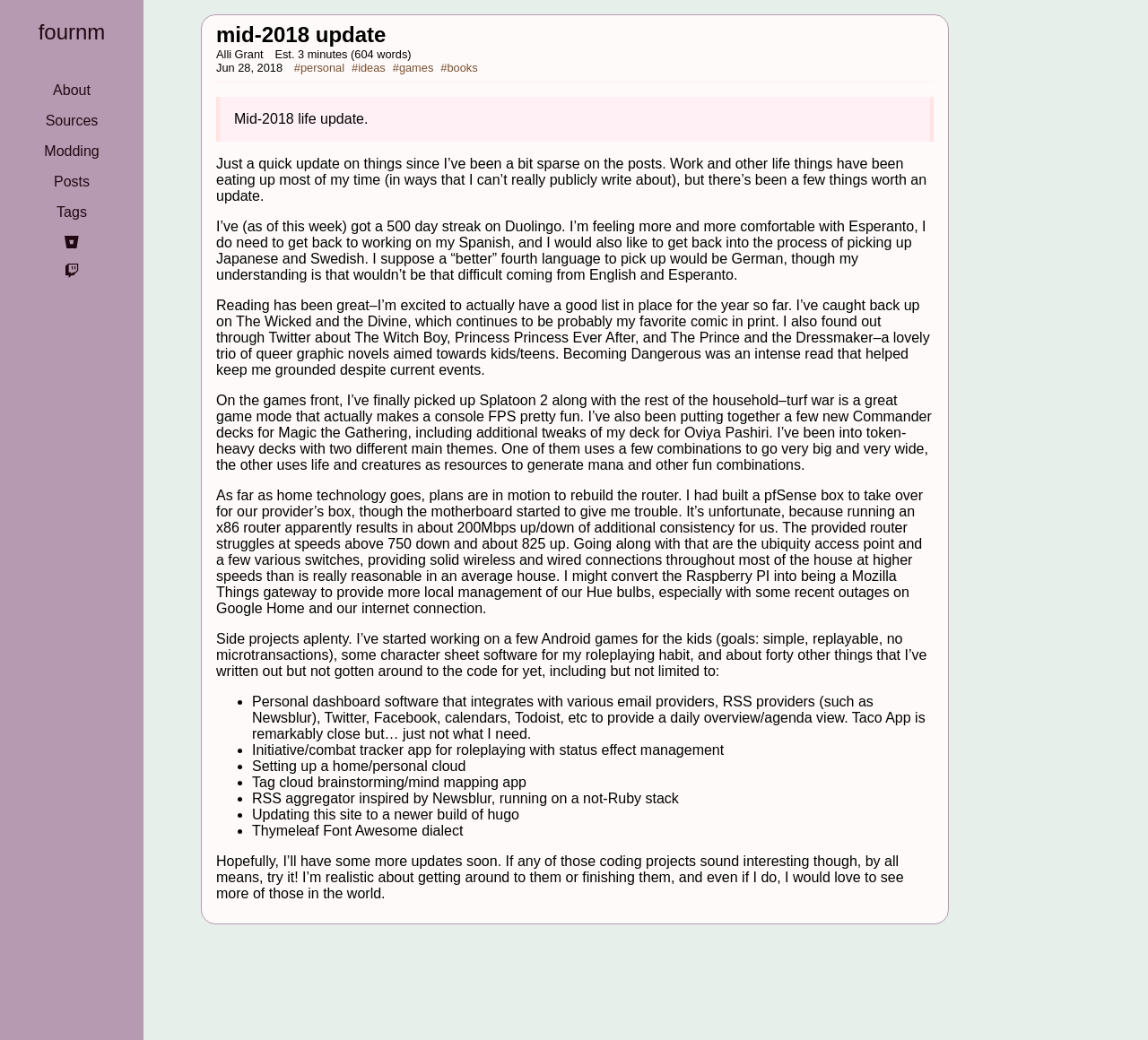Locate the bounding box coordinates of the element that needs to be clicked to carry out the instruction: "Click the 'About' link". The coordinates should be given as four float numbers ranging from 0 to 1, i.e., [left, top, right, bottom].

[0.0, 0.076, 0.125, 0.098]